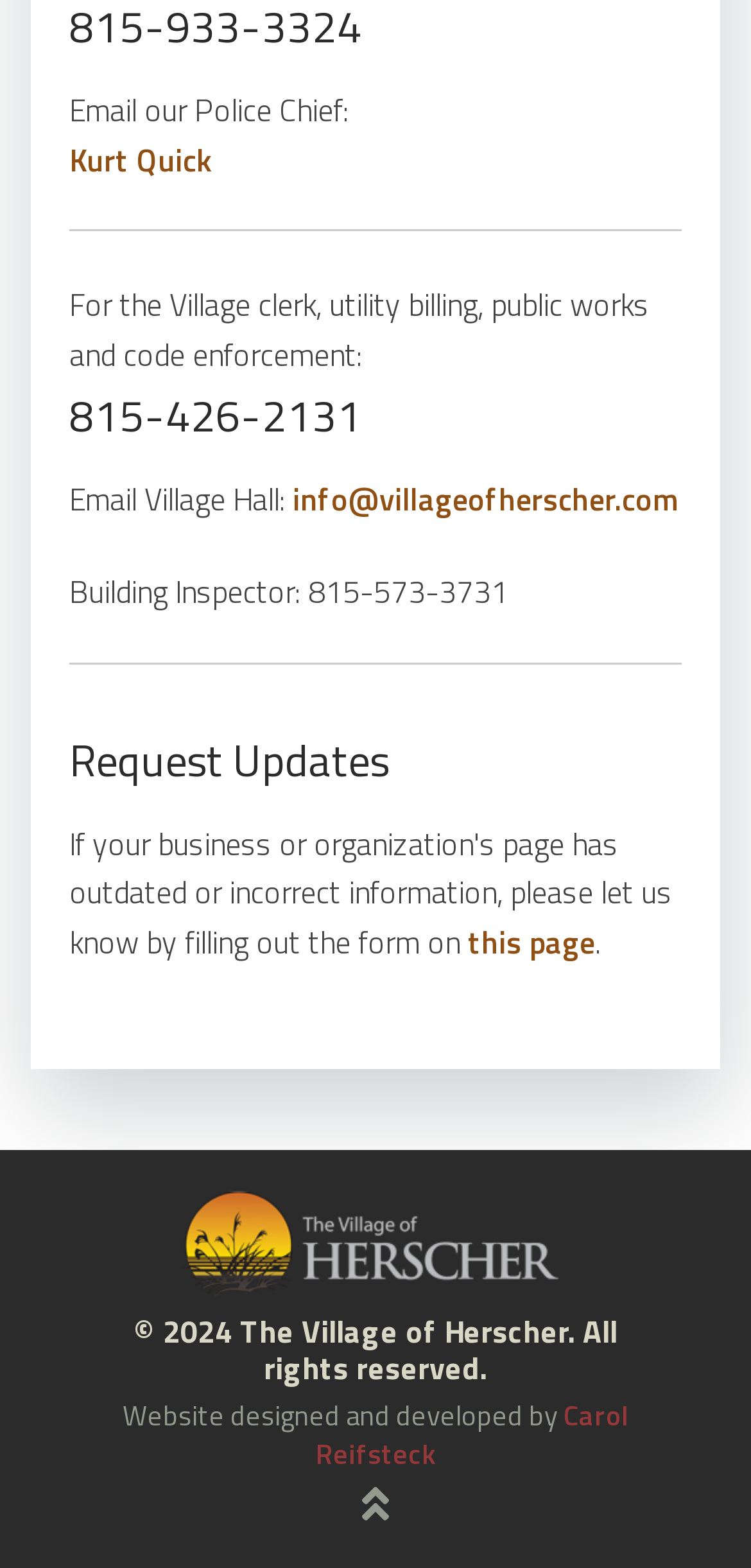Respond to the following question using a concise word or phrase: 
What is the phone number of the Building Inspector?

815-573-3731